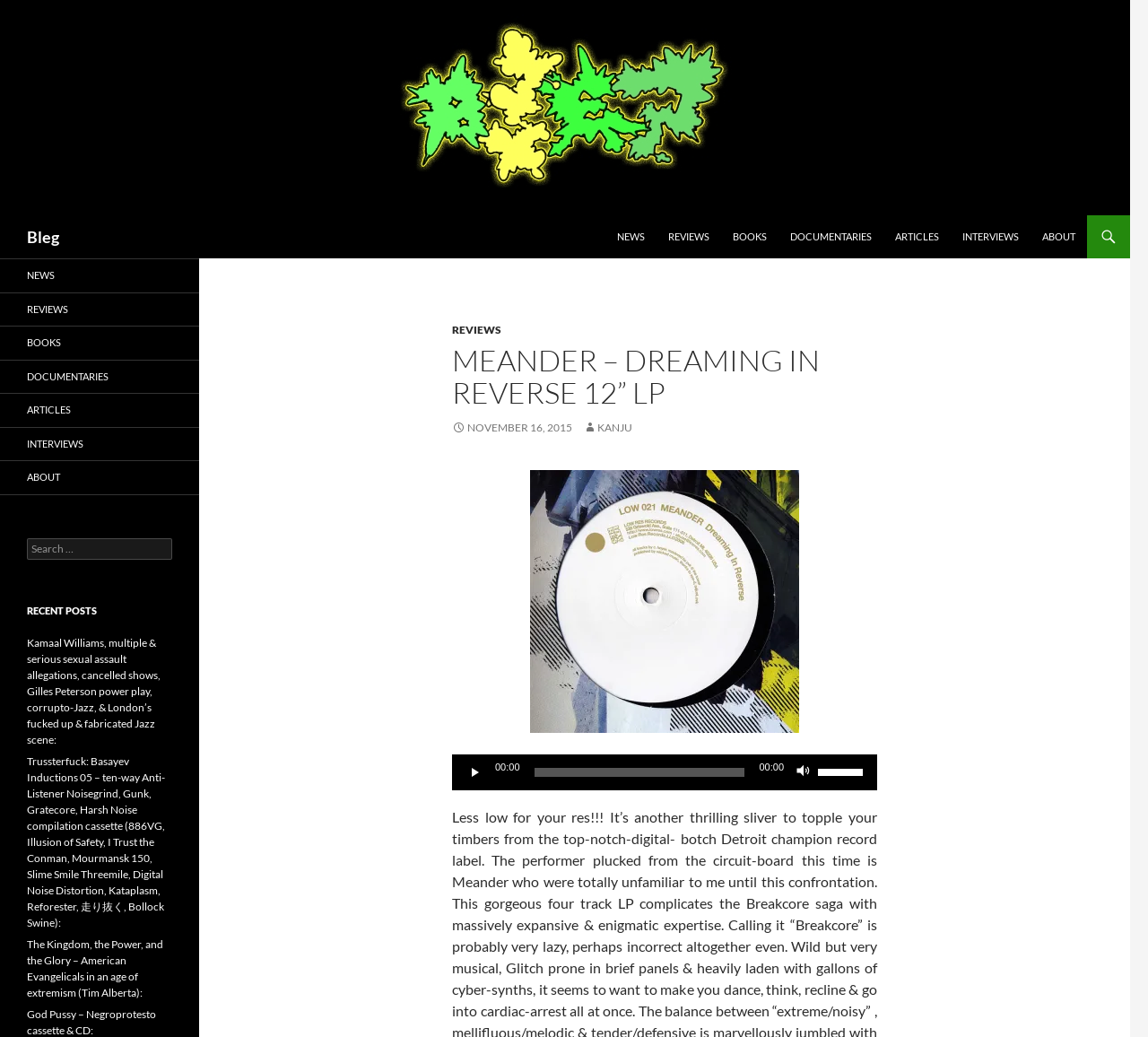Identify and provide the bounding box for the element described by: "Documentaries".

[0.0, 0.347, 0.173, 0.379]